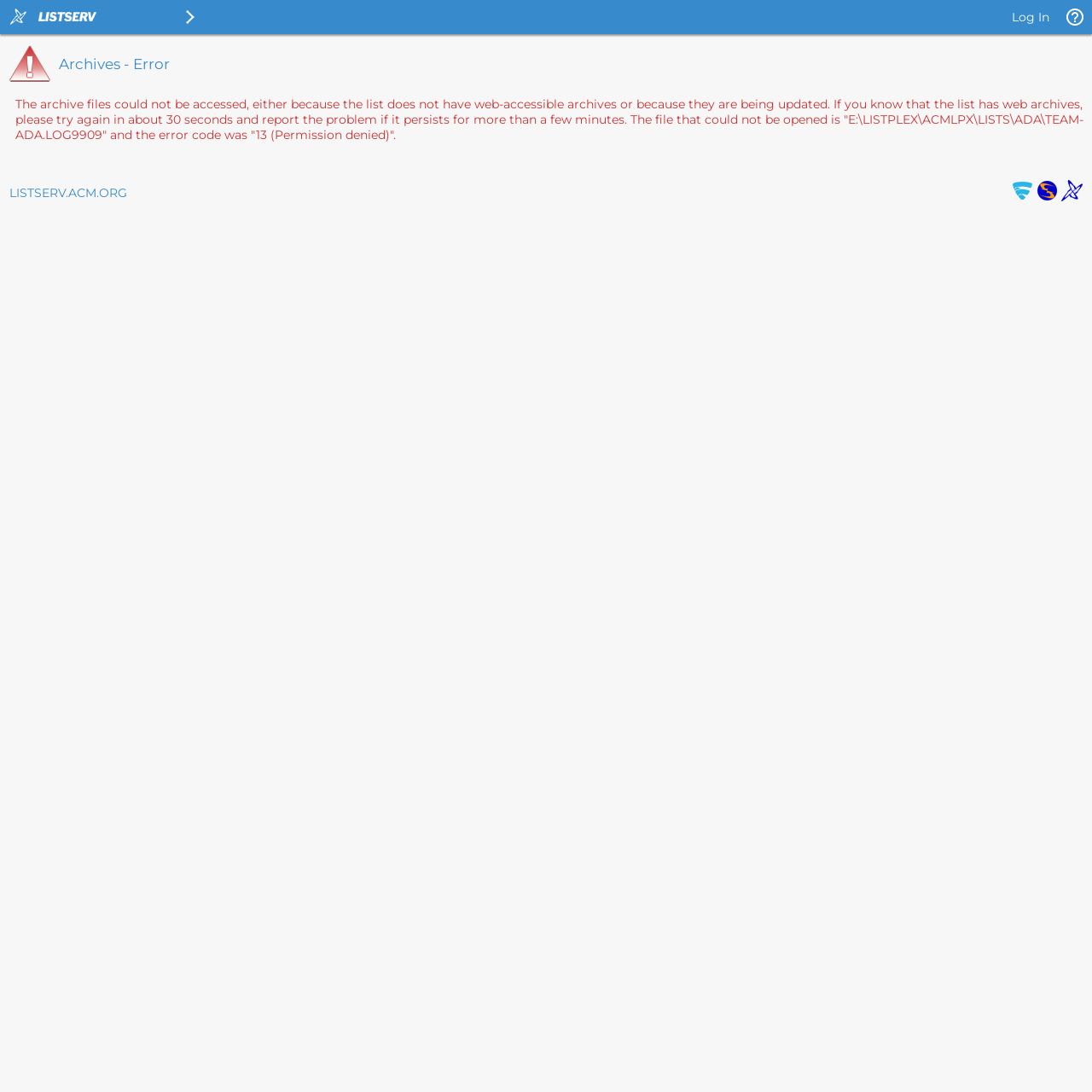Please provide the bounding box coordinates in the format (top-left x, top-left y, bottom-right x, bottom-right y). Remember, all values are floating point numbers between 0 and 1. What is the bounding box coordinate of the region described as: Log In

[0.927, 0.009, 0.961, 0.023]